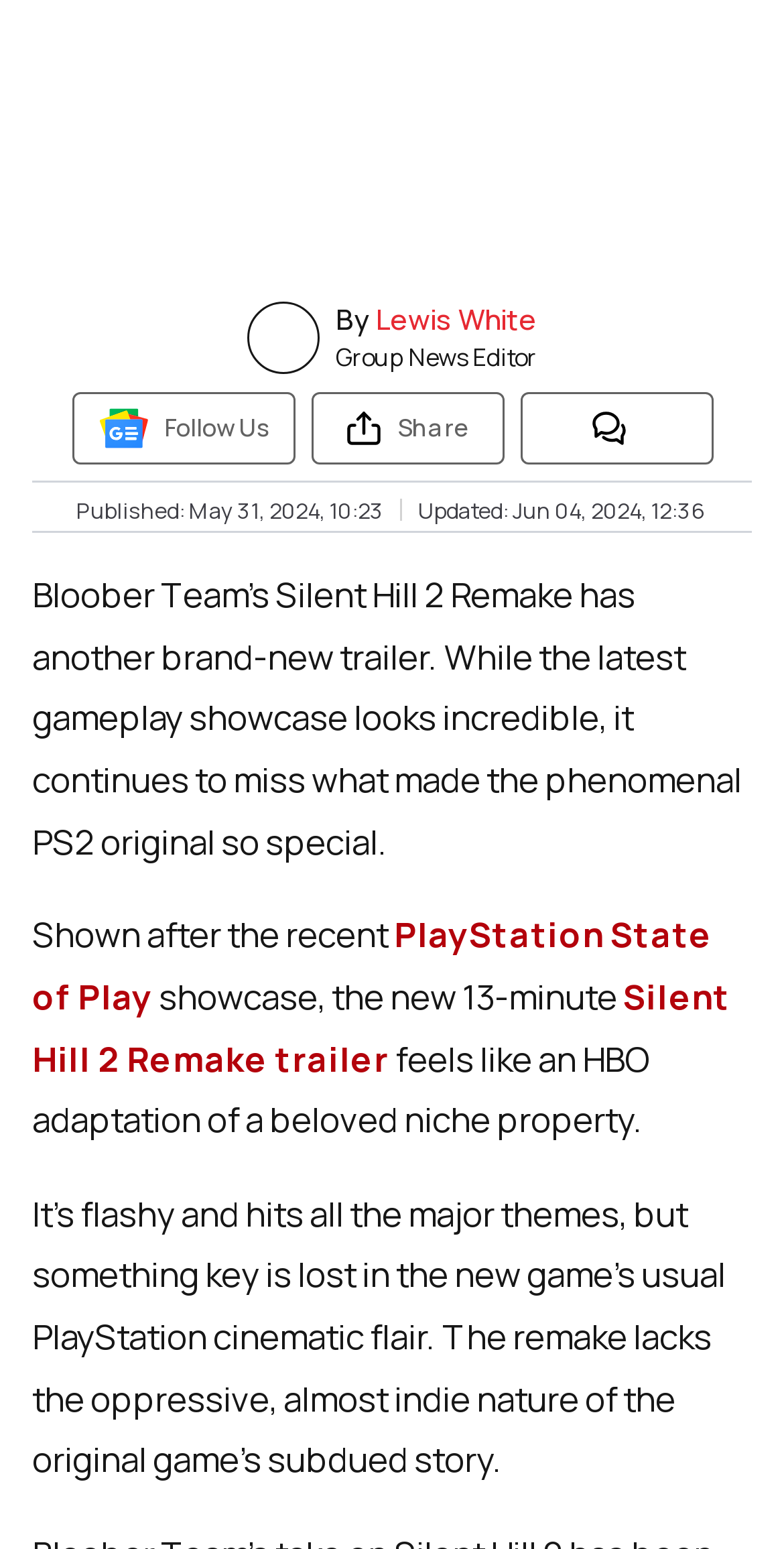Based on the element description: "RealGaming101 PT", identify the bounding box coordinates for this UI element. The coordinates must be four float numbers between 0 and 1, listed as [left, top, right, bottom].

[0.531, 0.843, 0.877, 0.866]